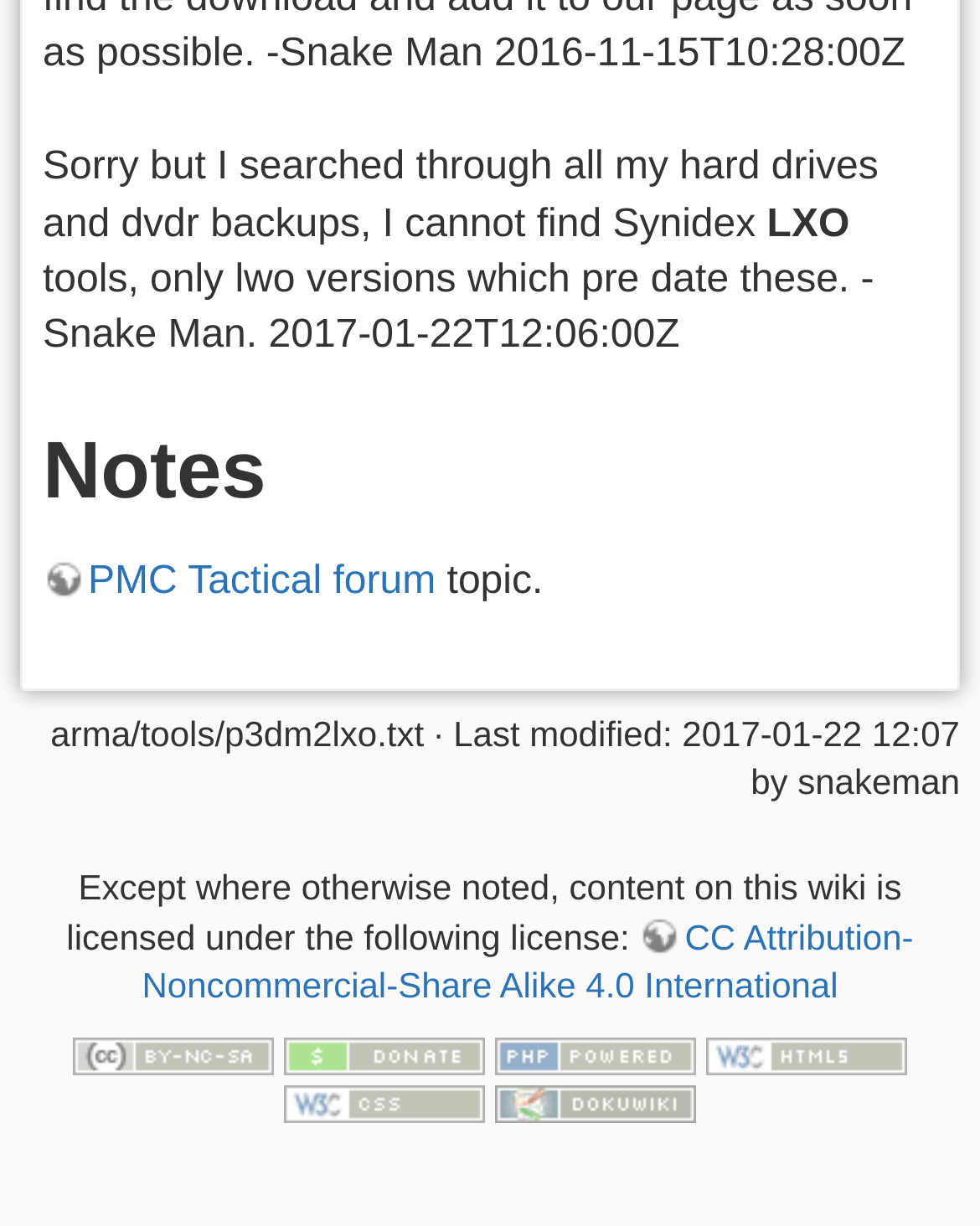Based on the element description, predict the bounding box coordinates (top-left x, top-left y, bottom-right x, bottom-right y) for the UI element in the screenshot: title="Valid CSS"

[0.29, 0.882, 0.495, 0.915]